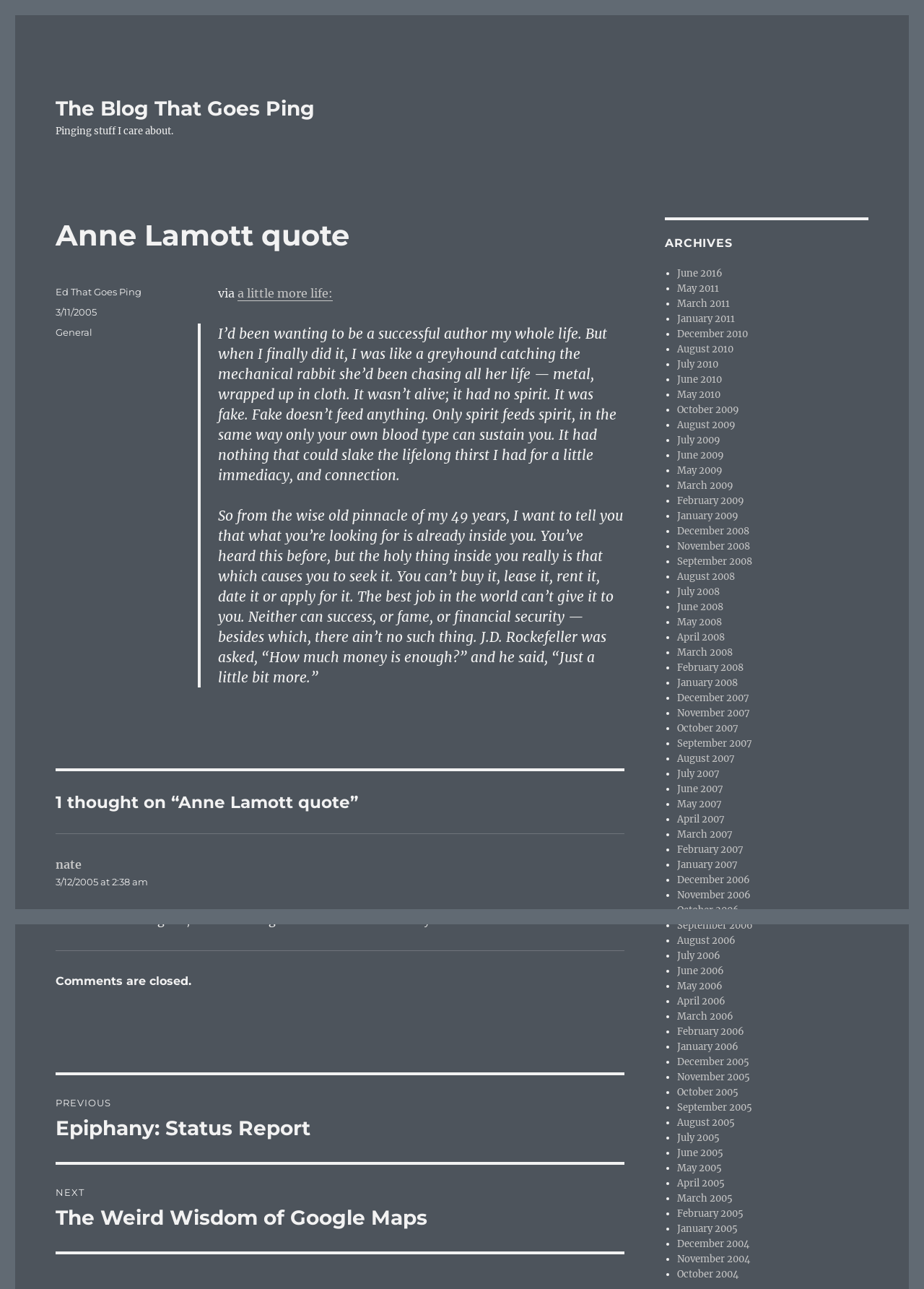What is the category of the post?
Please respond to the question with a detailed and informative answer.

The post is categorized under 'General', as indicated by the link 'General' in the footer section of the post.